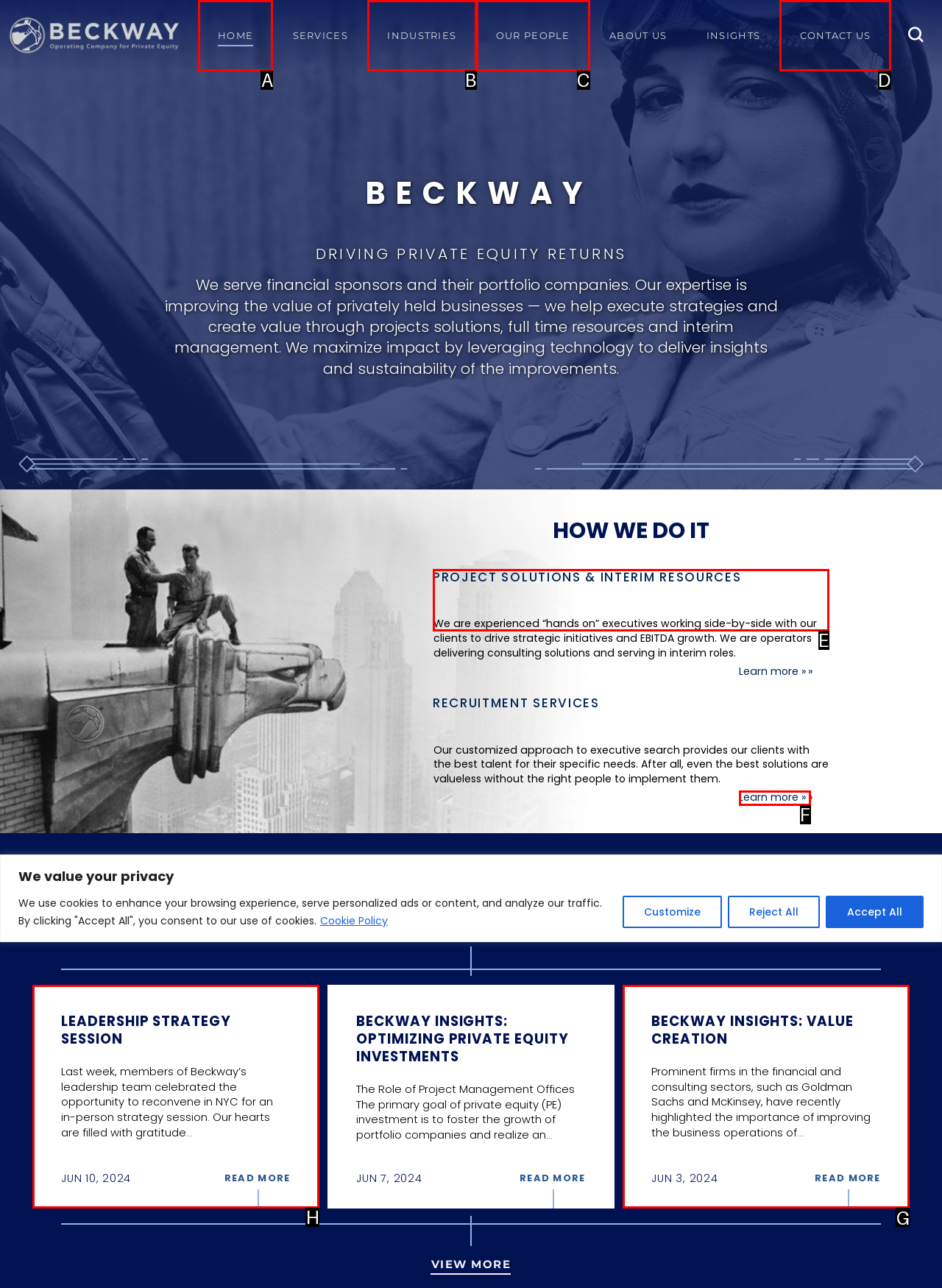Tell me which one HTML element I should click to complete this task: Read the article LEADERSHIP STRATEGY SESSION Answer with the option's letter from the given choices directly.

H